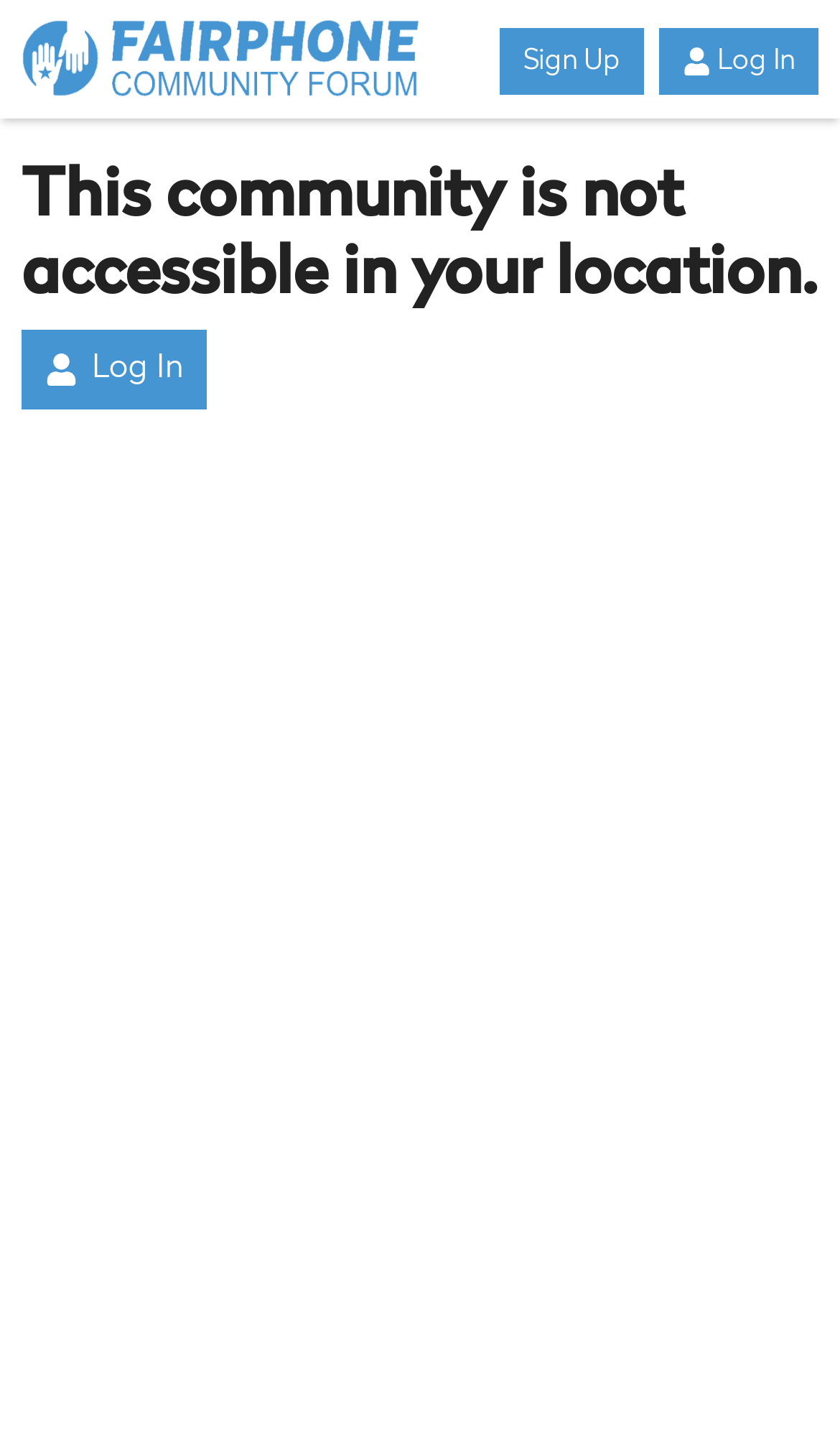Is the community accessible in the current location?
Look at the image and respond with a single word or a short phrase.

No